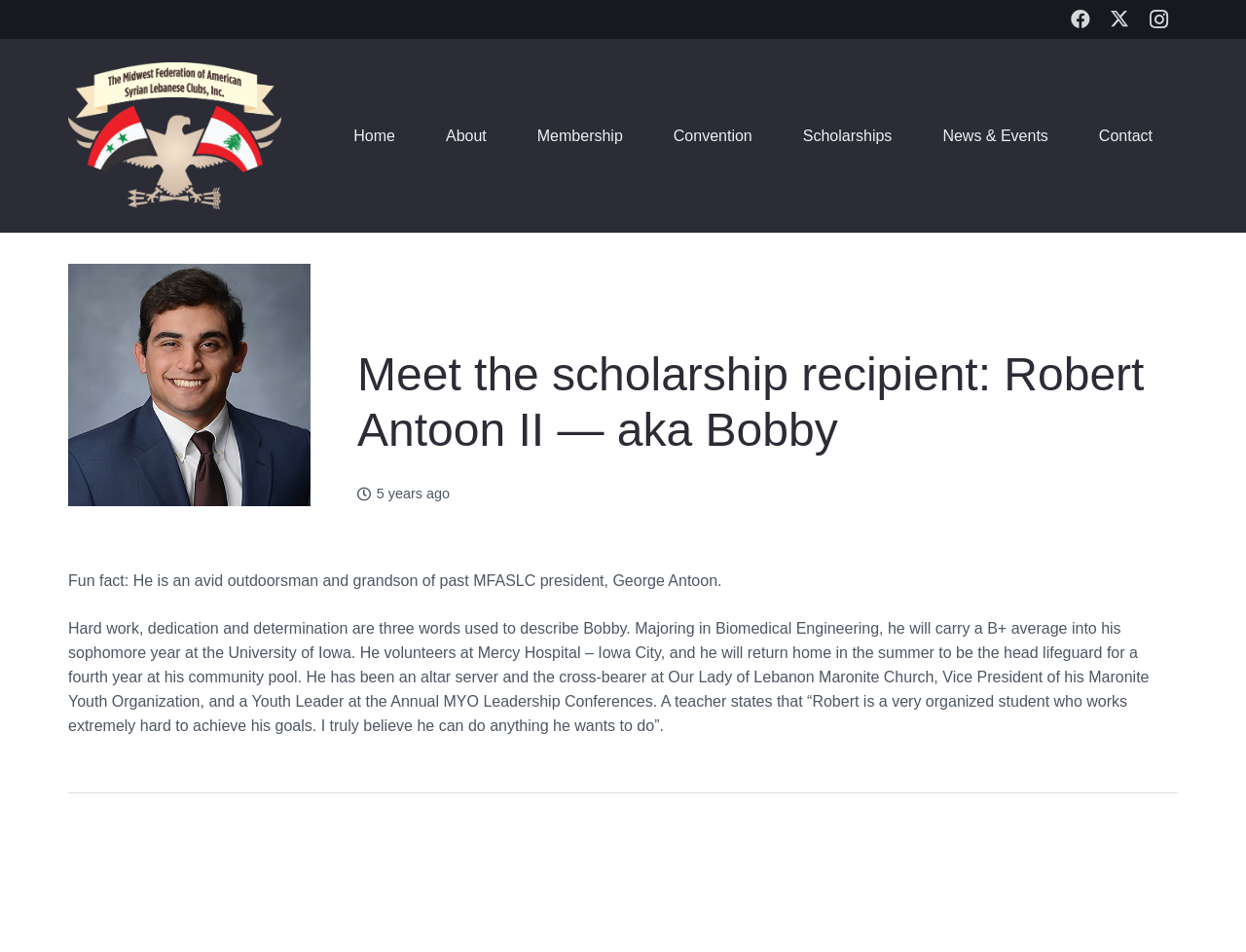Please locate the bounding box coordinates of the element's region that needs to be clicked to follow the instruction: "Check News & Events page". The bounding box coordinates should be provided as four float numbers between 0 and 1, i.e., [left, top, right, bottom].

[0.736, 0.117, 0.862, 0.168]